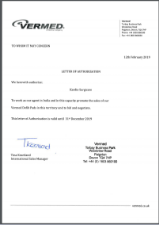Until when is the authorization valid?
Based on the visual information, provide a detailed and comprehensive answer.

The validation clause in the letter specifies that the authorization is valid until a certain date, which is mentioned as '31st December 2019'. This implies that the recipient is authorized to act on behalf of Vermed until the end of 2019.